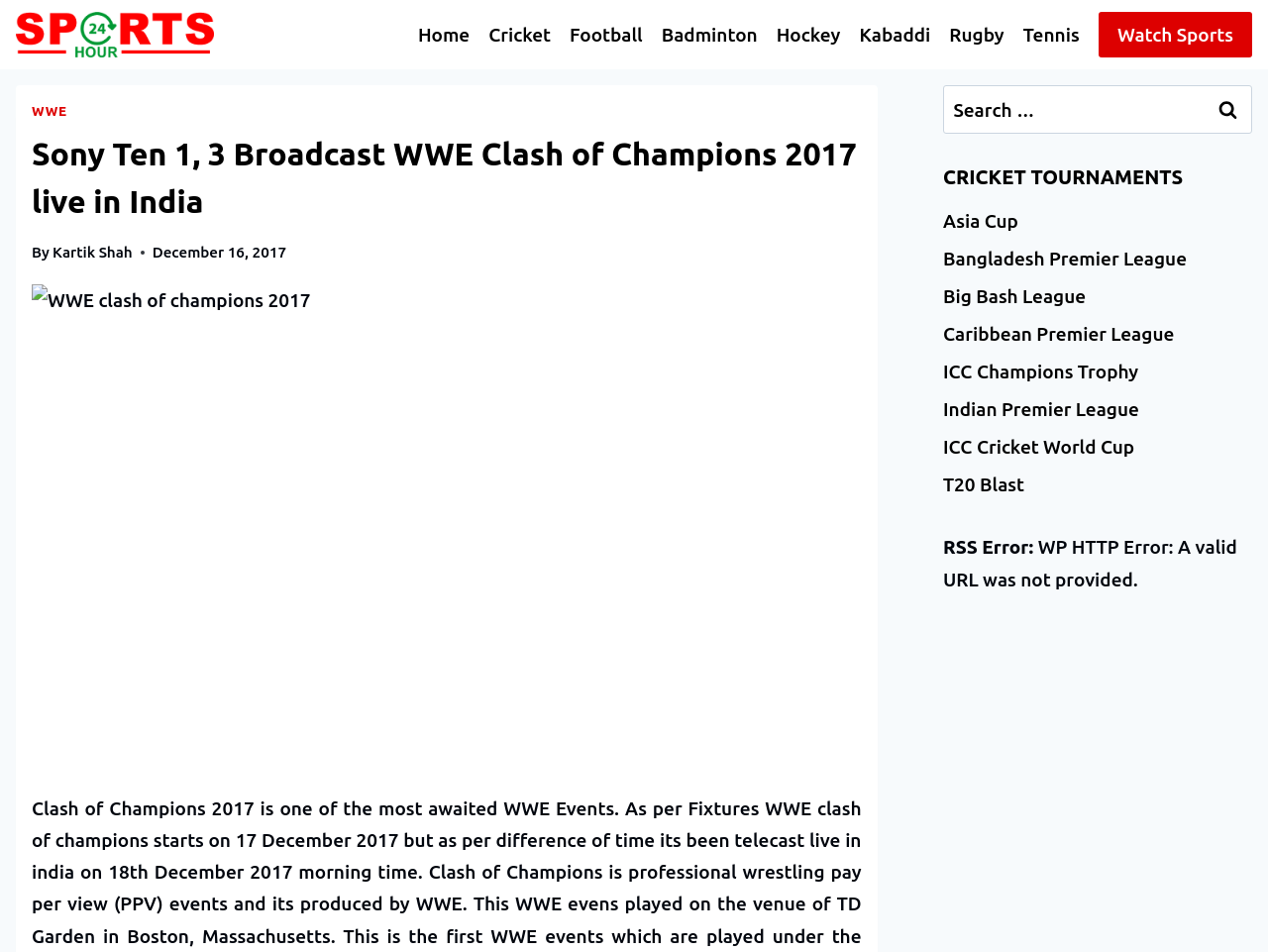Specify the bounding box coordinates for the region that must be clicked to perform the given instruction: "Click on the 'Home' link".

[0.322, 0.015, 0.378, 0.058]